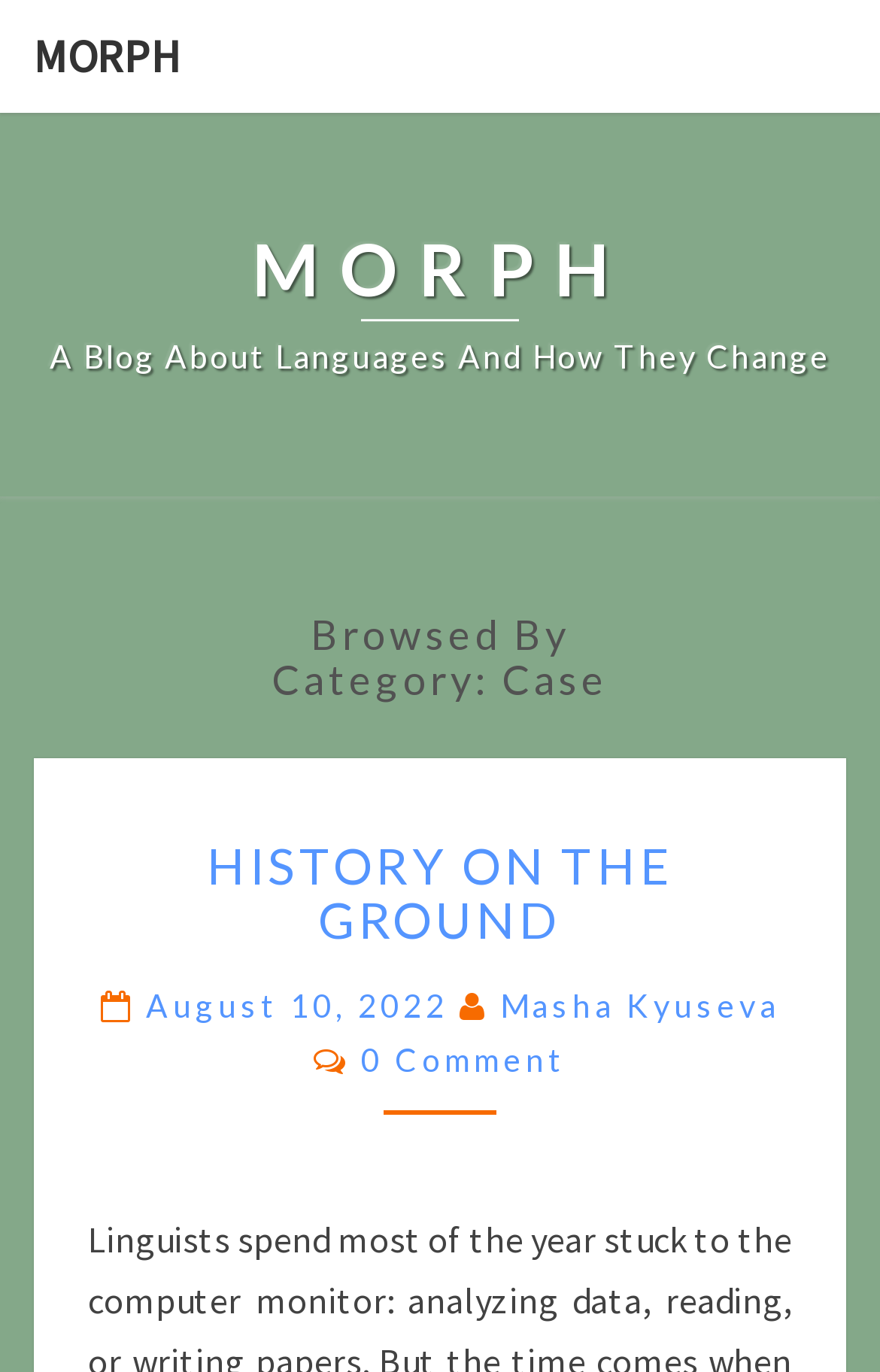Provide a thorough description of the webpage's content and layout.

The webpage is about a blog called "MORPH" that focuses on languages and how they change. At the top, there is a prominent link to "MORPH" and a heading that reads "MORPH A Blog About Languages And How They Change". 

Below this, there is a heading that indicates the category of the current page, which is "Case". 

The main content of the page is a blog post titled "HISTORY ON THE GROUND". This title is displayed prominently in the middle of the page. Below the title, there is a link to the same title, followed by the post's metadata, which includes the date "August 10, 2022", the author "Masha Kyuseva", and the number of comments, which is 0. The date and author are displayed as links.